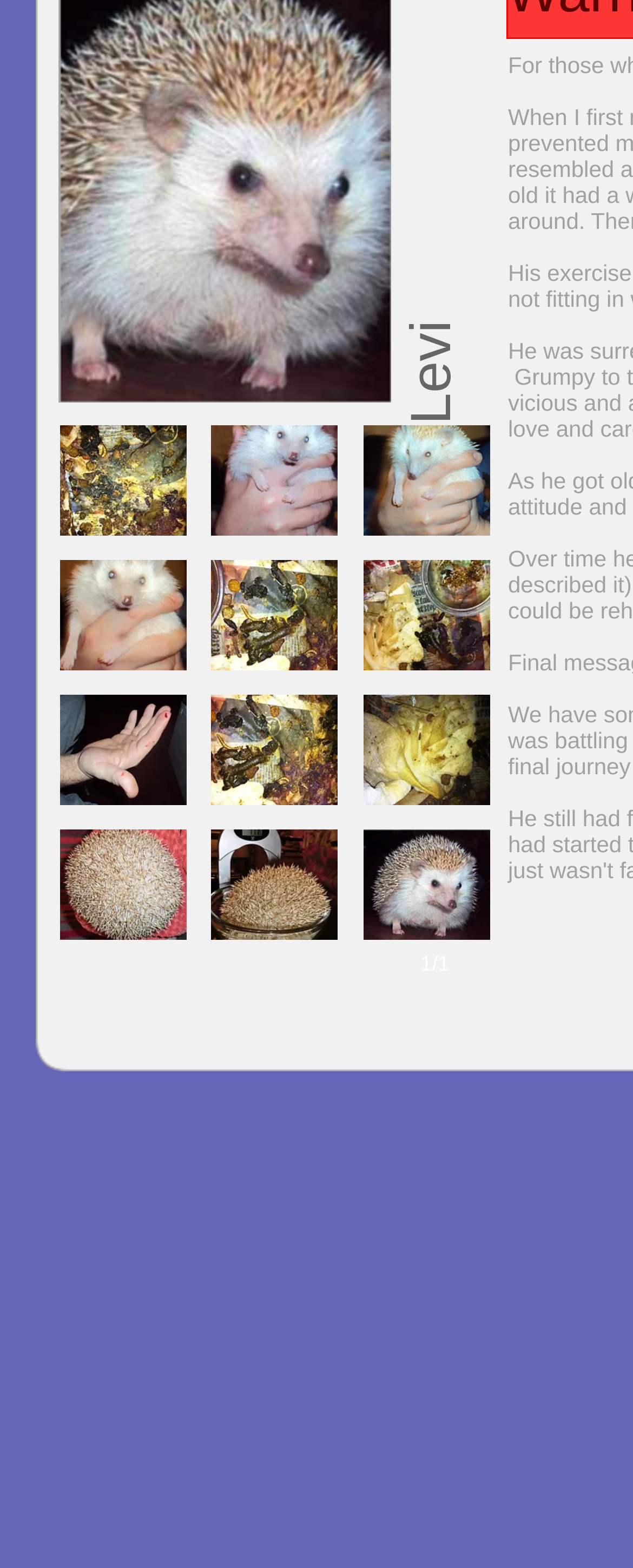Find the coordinates for the bounding box of the element with this description: "press to zoom".

[0.334, 0.271, 0.535, 0.342]